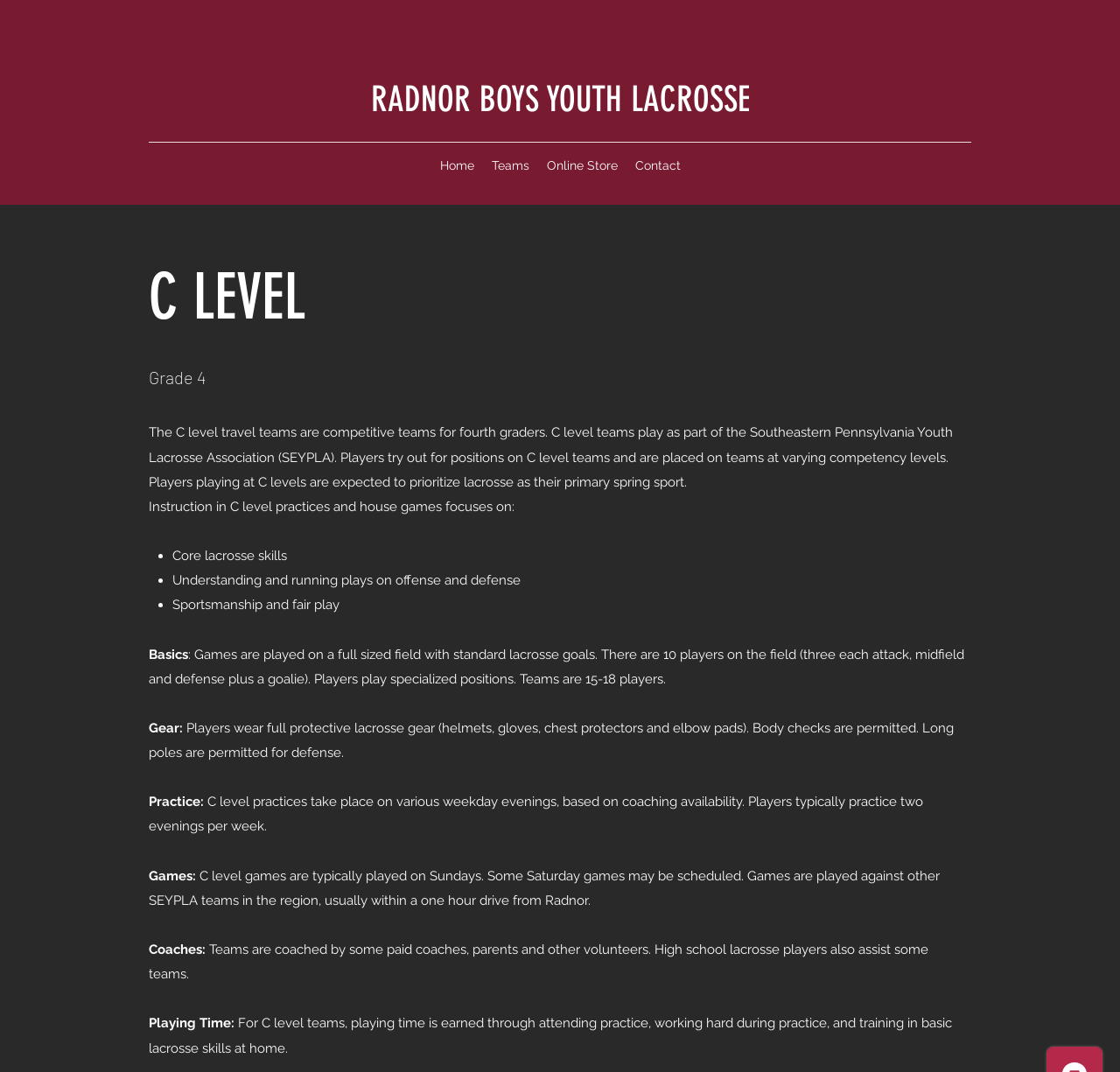How many players are on a C level team?
From the details in the image, answer the question comprehensively.

Based on the webpage, a C level team typically has 15-18 players, as mentioned in the static text describing the basics of C level games.